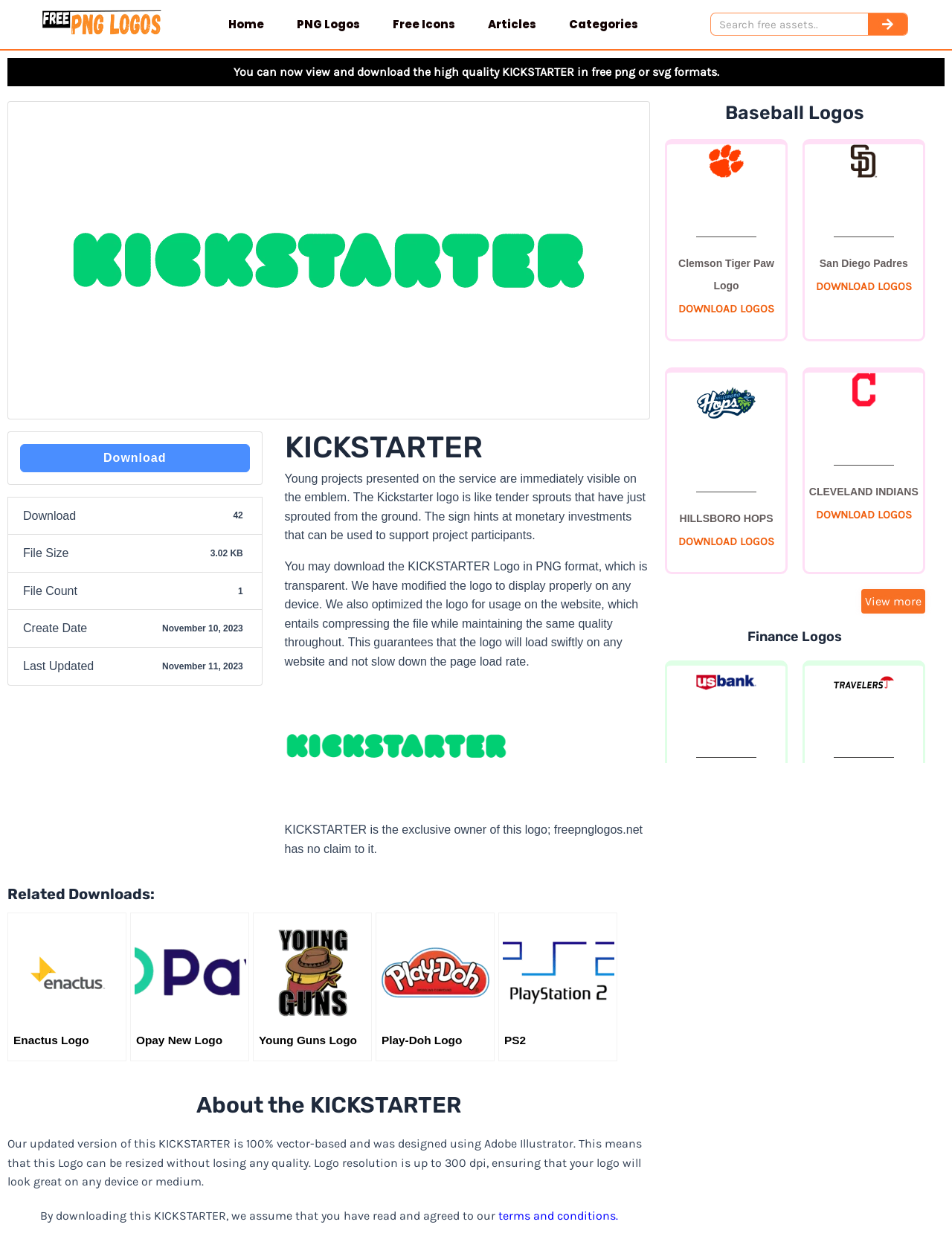Illustrate the webpage with a detailed description.

This webpage is dedicated to providing free PNG and SVG logos for download, with a focus on the KICKSTARTER logo. At the top of the page, there is a navigation menu with links to "Home", "PNG Logos", "Free Icons", "Articles", and "Categories". Next to the navigation menu, there is a search bar with a search button.

Below the navigation menu, there is a brief introduction to the KICKSTARTER logo, accompanied by a large image of the logo. The introduction explains that the logo is available for download in PNG format and that it has been optimized for website use.

To the left of the introduction, there is a section displaying information about the logo, including its file size, file count, creation date, and last updated date. Below this section, there is a heading titled "KICKSTARTER" followed by a descriptive text about the logo.

Further down the page, there is a section titled "Related Downloads" that features links to other logos, including Enactus, Opay, Young Guns, Play-Doh, and PS2. Each link is accompanied by a small image of the corresponding logo.

The page also has a section titled "About the KICKSTARTER" that provides more information about the logo, including its design and resolution. Below this section, there is a link to the website's terms and conditions.

On the right side of the page, there are three articles featuring baseball logos, including Clemson Tiger Paw, San Diego Padres, and Hillsboro Hops. Each article includes a link to download the logo, an image of the logo, and a brief description.

Further down the page, there are more articles featuring finance logos, including US Bank. The page ends with a link to view more logos.

Throughout the page, there are several calls-to-action to download logos, and the overall layout is organized and easy to navigate.